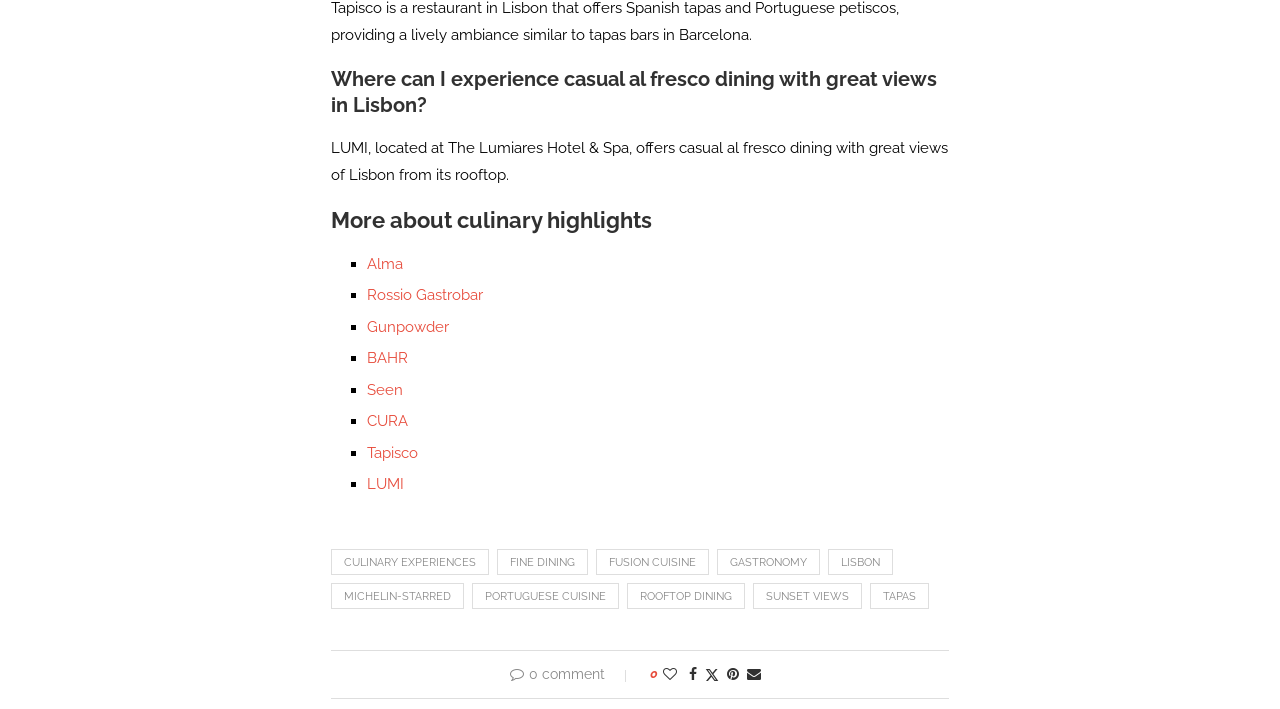What is the last link in the list of culinary experiences?
Refer to the screenshot and respond with a concise word or phrase.

Tapisco